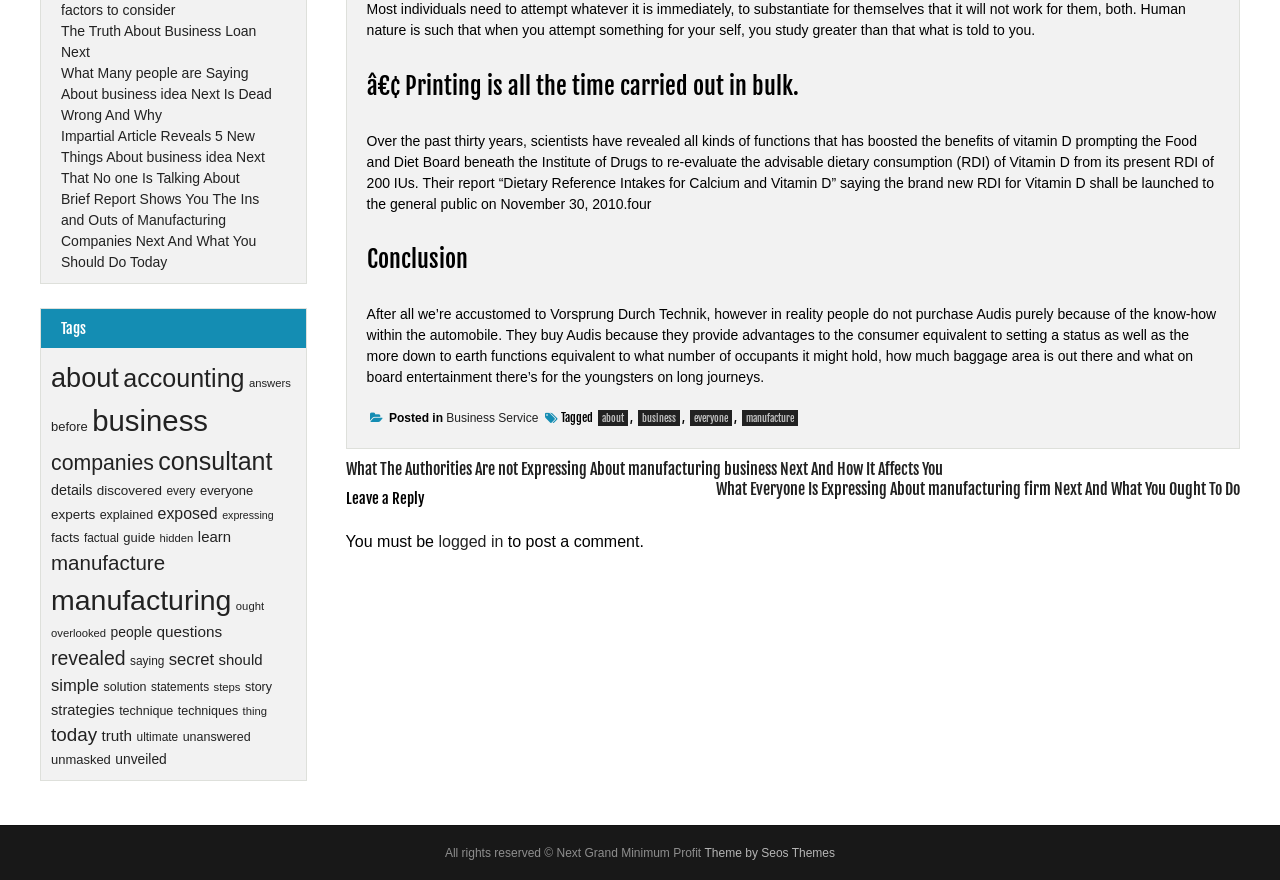Could you specify the bounding box coordinates for the clickable section to complete the following instruction: "Click on the 'logged in' link"?

[0.343, 0.606, 0.393, 0.625]